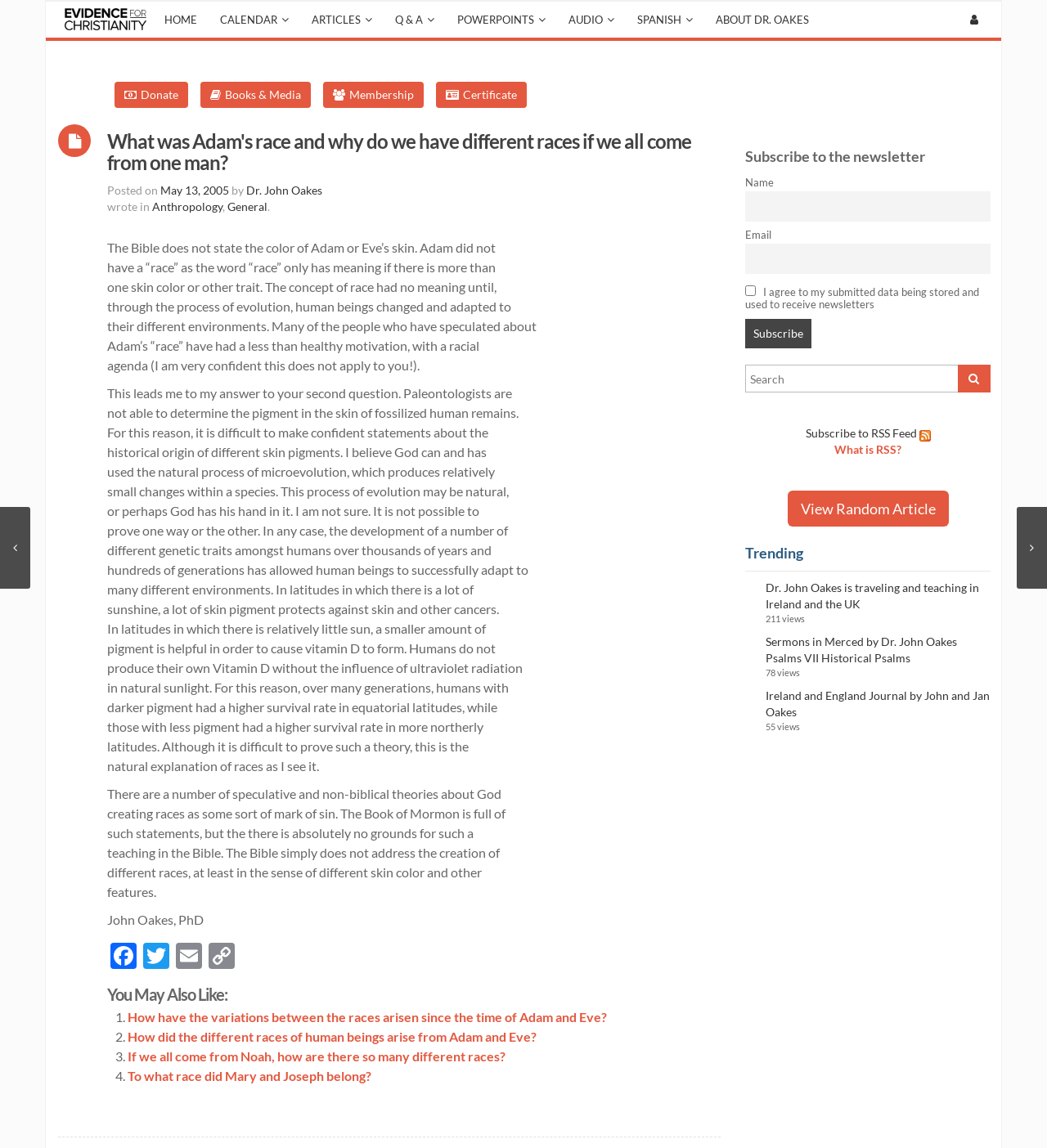Locate the bounding box of the UI element based on this description: "Dr. John Oakes". Provide four float numbers between 0 and 1 as [left, top, right, bottom].

[0.235, 0.159, 0.308, 0.171]